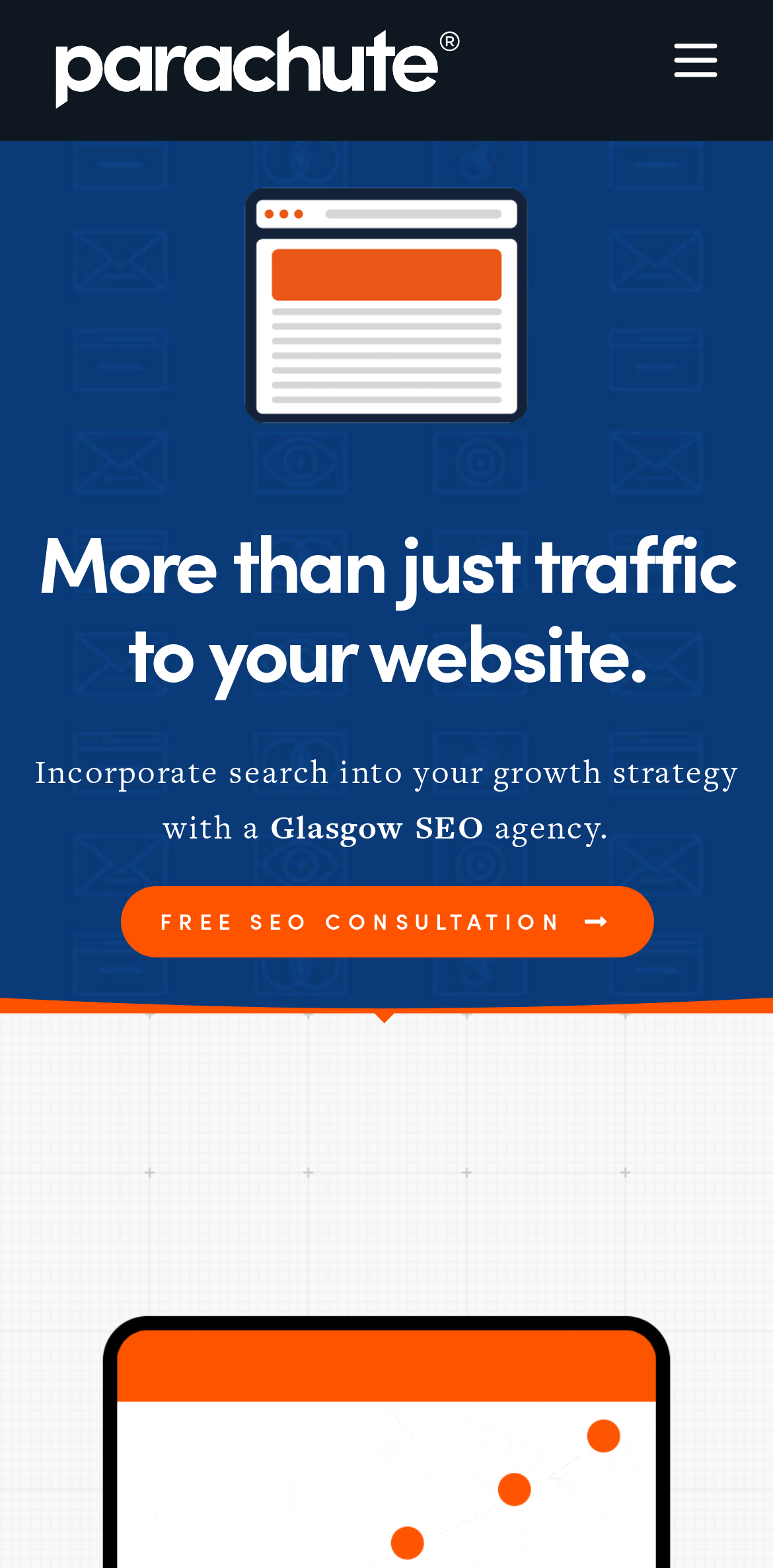What is the location of the agency?
Please look at the screenshot and answer in one word or a short phrase.

Glasgow